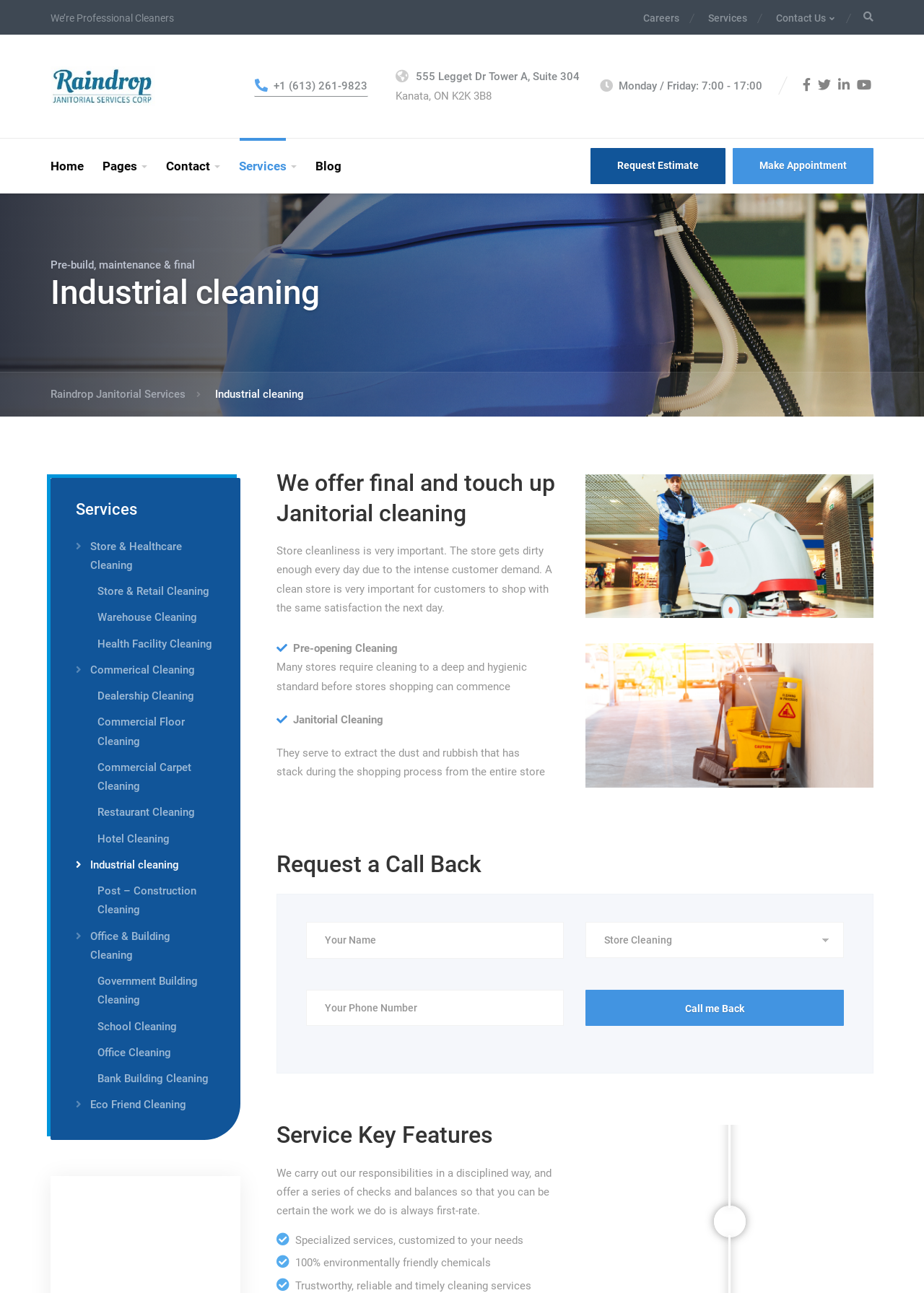Please determine the bounding box coordinates of the element to click in order to execute the following instruction: "Click on the 'Facebook' link". The coordinates should be four float numbers between 0 and 1, specified as [left, top, right, bottom].

[0.866, 0.059, 0.88, 0.074]